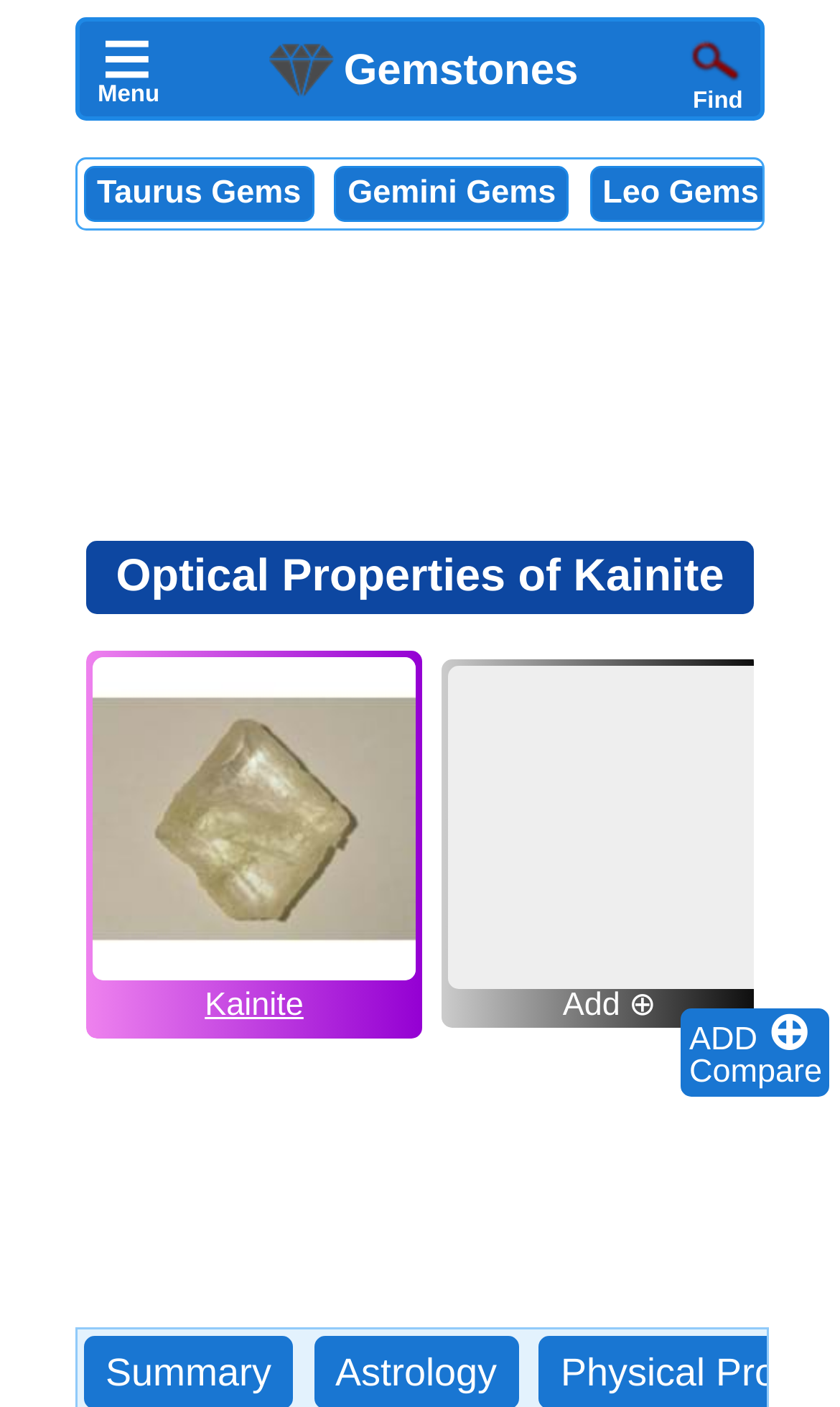Determine the bounding box coordinates of the region I should click to achieve the following instruction: "Compare gemstones". Ensure the bounding box coordinates are four float numbers between 0 and 1, i.e., [left, top, right, bottom].

[0.821, 0.749, 0.979, 0.775]